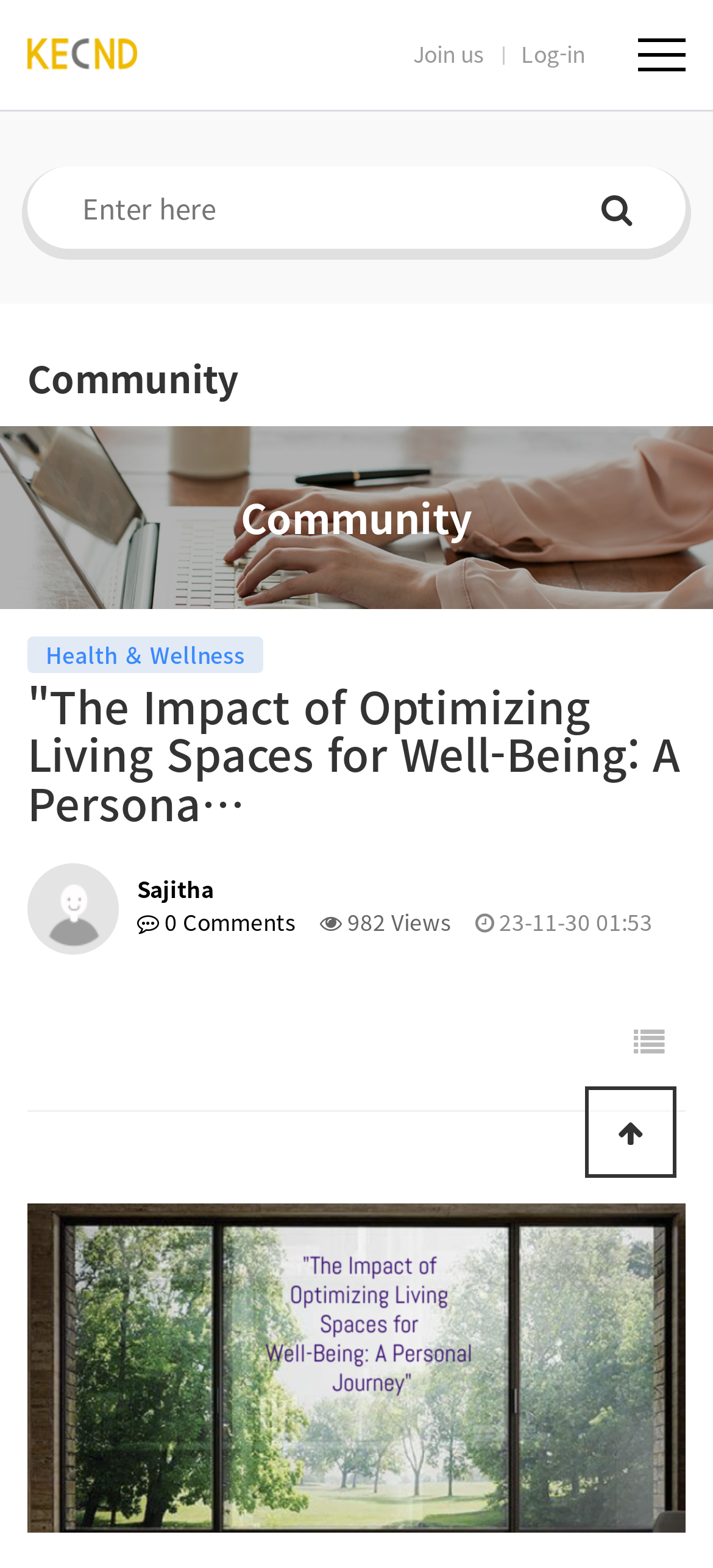Given the description "Integrity", provide the bounding box coordinates of the corresponding UI element.

None